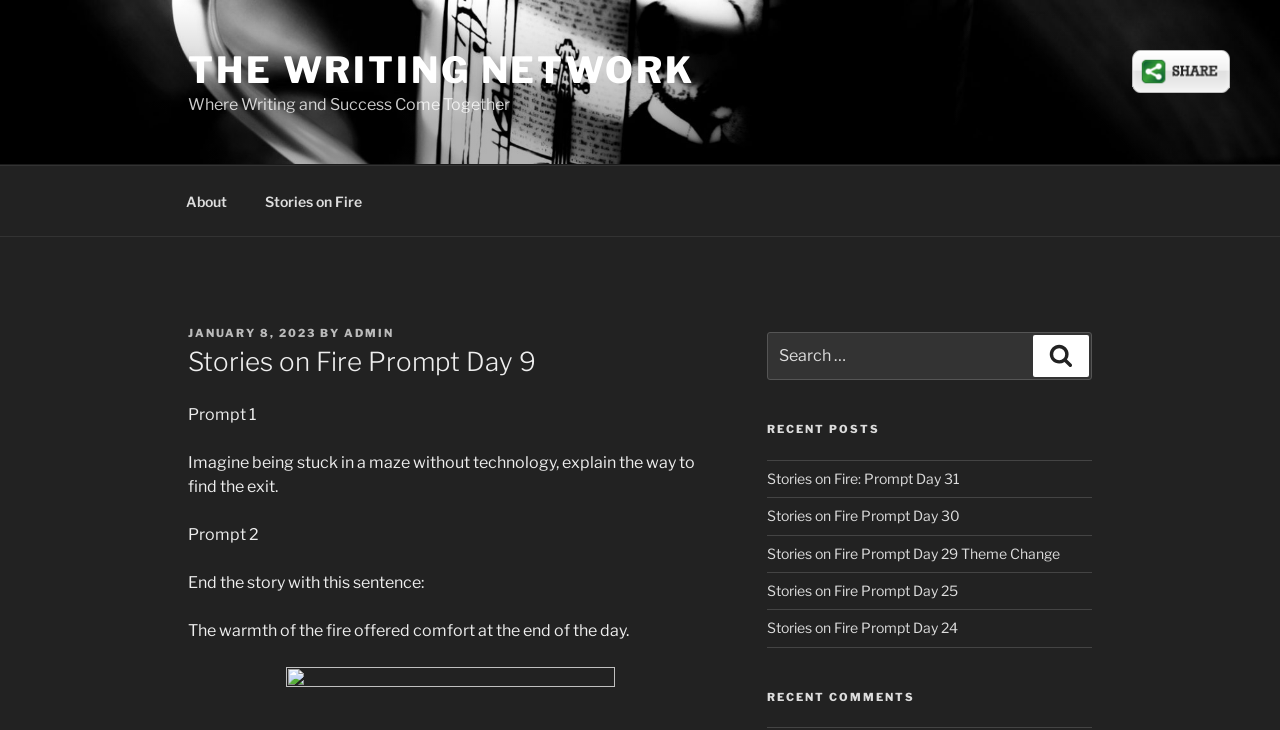What is the topic of the current post?
Using the image, respond with a single word or phrase.

Stories on Fire Prompt Day 9